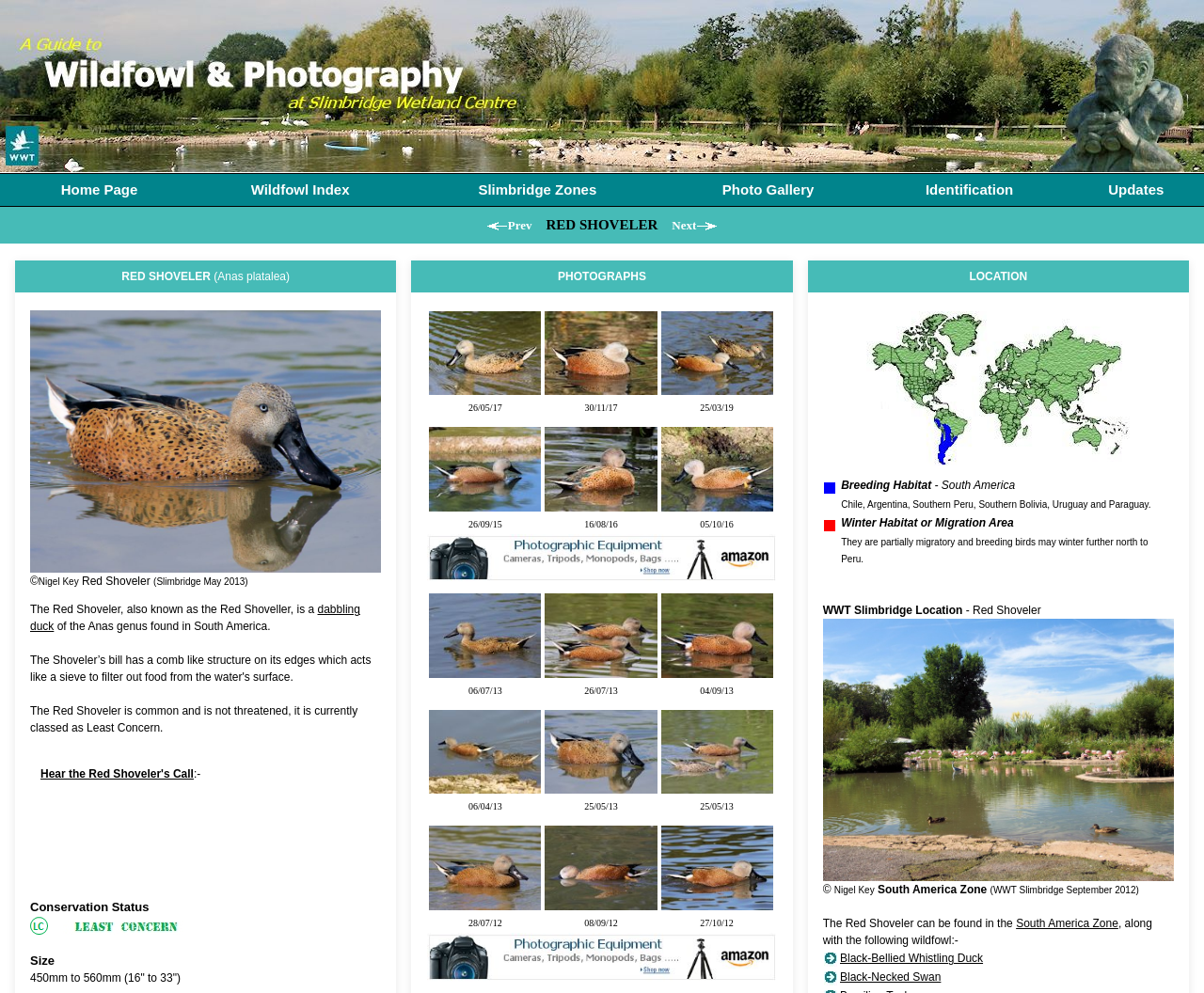Please locate the bounding box coordinates of the element that should be clicked to complete the given instruction: "Check the Conservation Status".

[0.025, 0.907, 0.124, 0.921]